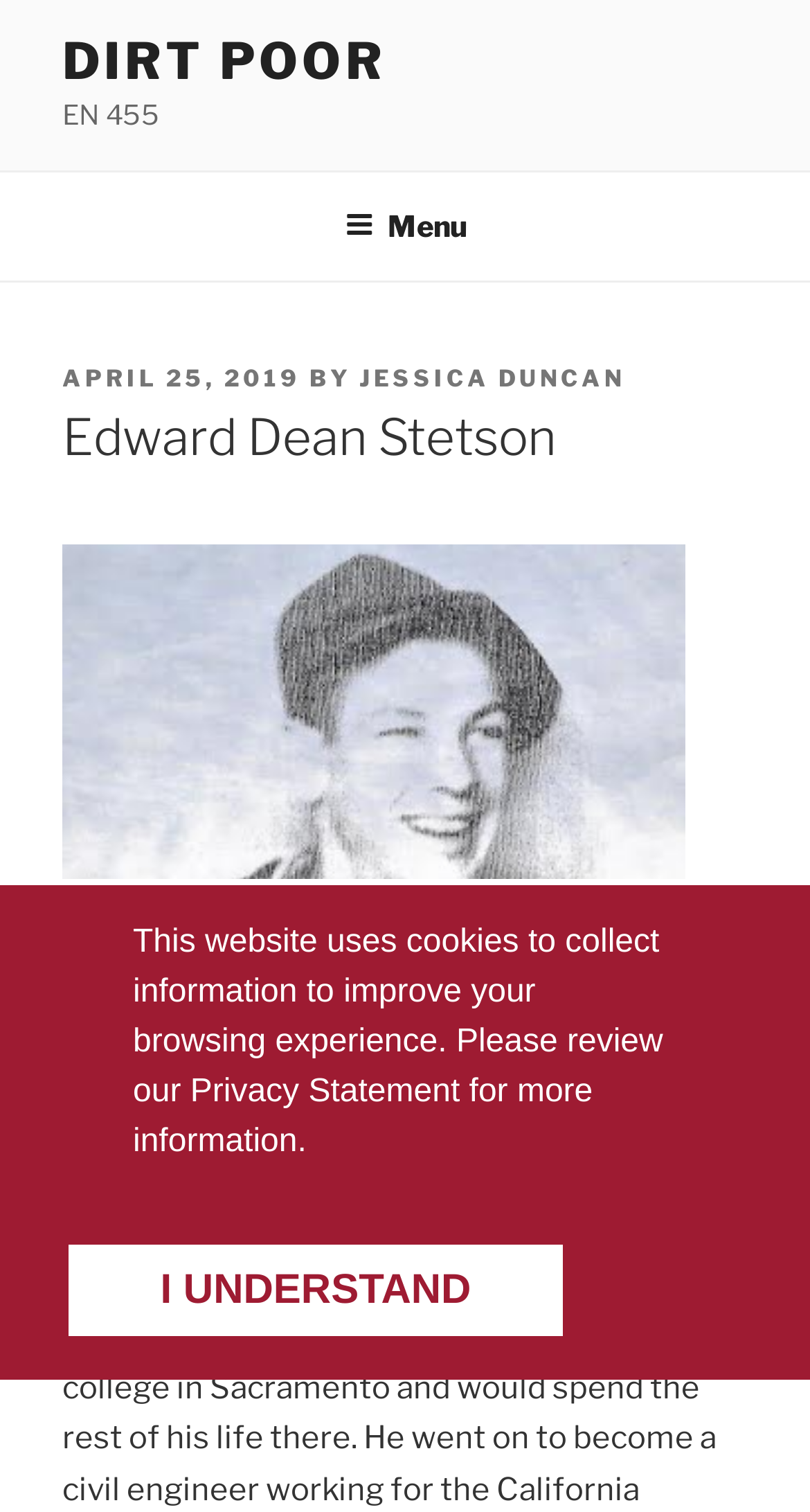Illustrate the webpage with a detailed description.

The webpage is about Edward Dean Stetson, with a title "Dirt Poor" prominently displayed at the top. Below the title, there is a static text "EN 455" and a top menu navigation bar that spans the entire width of the page. The top menu has a button labeled "Menu" on the right side.

Upon expanding the menu, a header section appears, containing a static text "POSTED ON" followed by a link to the date "APRIL 25, 2019" and a time indicator. Next to the date, there is a static text "BY" and a link to the author "JESSICA DUNCAN". Below this section, there is a heading that reads "Edward Dean Stetson".

The main content of the page features a figure with an image of a young man in a black hat, described as "Photo of young man in black hat". The image is accompanied by a figcaption that reads "Edward Dean Stetson, From Family Photo Collection".

At the bottom of the page, there is a notice about the website's use of cookies, with a static text explaining the purpose and a link to the "Privacy Statement" for more information. Next to the notice, there is a button labeled "I UNDERSTAND".